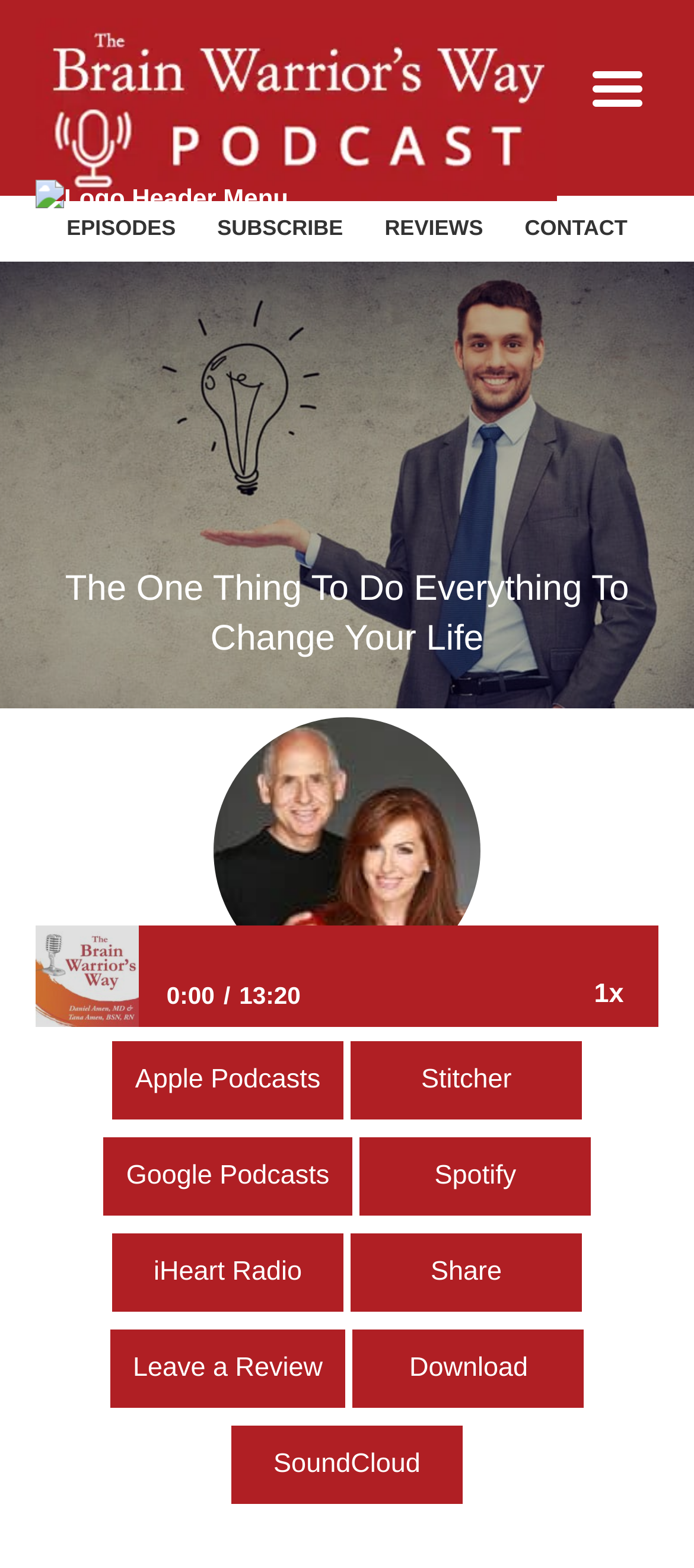Identify the bounding box coordinates for the UI element described as follows: "Leave a Review". Ensure the coordinates are four float numbers between 0 and 1, formatted as [left, top, right, bottom].

[0.158, 0.848, 0.498, 0.898]